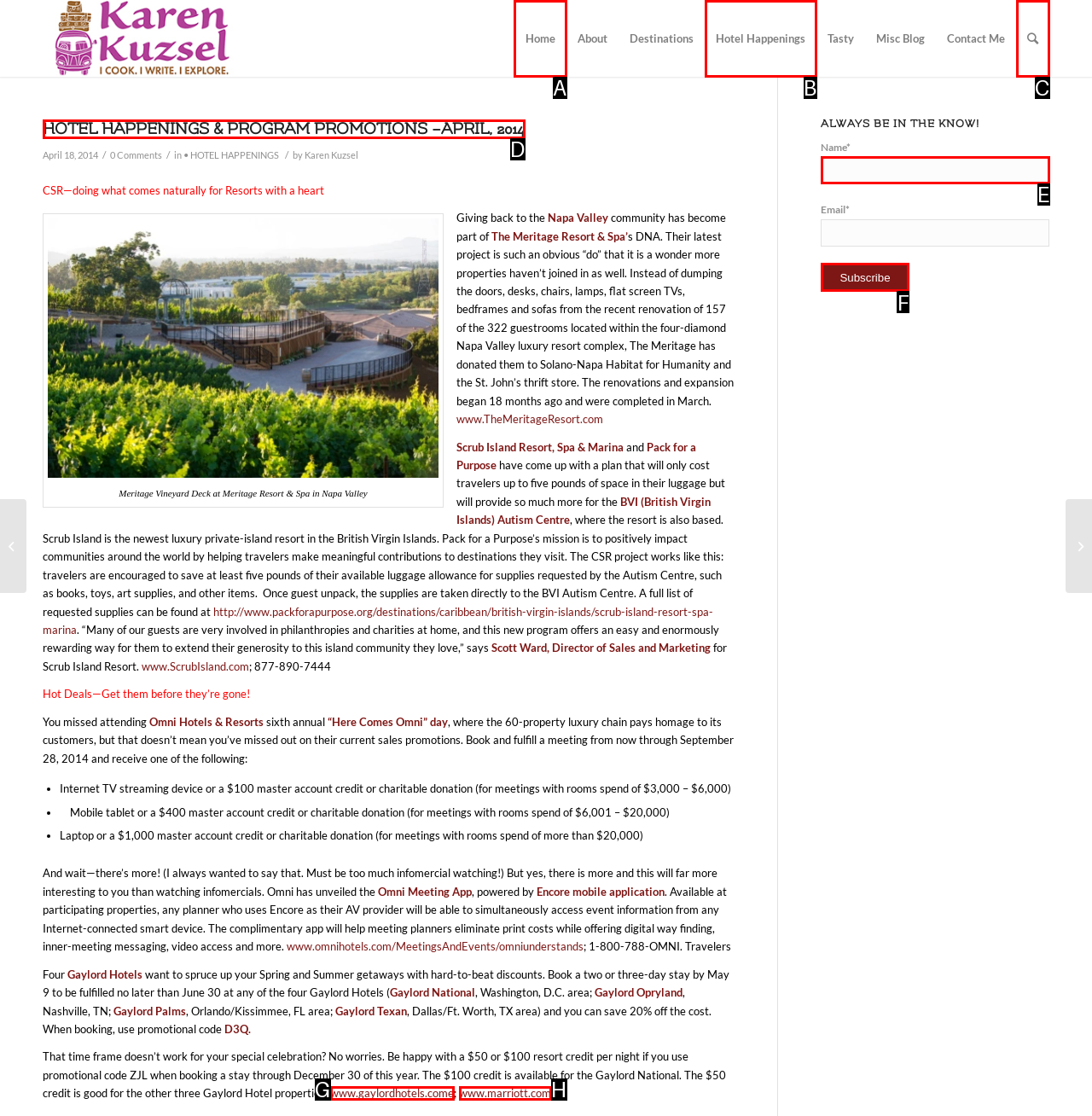Which option should be clicked to complete this task: Click on the 'Home' link
Reply with the letter of the correct choice from the given choices.

A